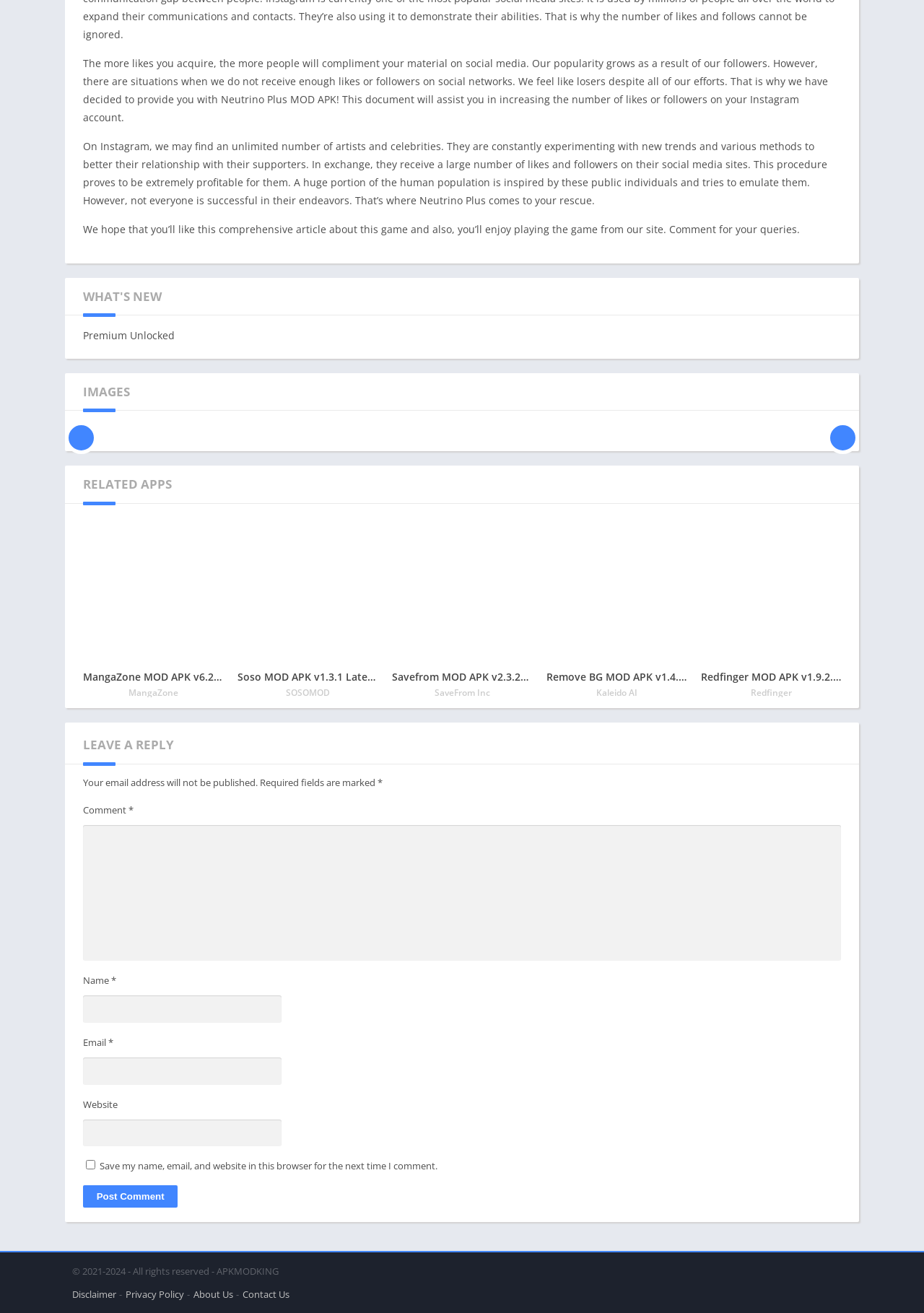What is the copyright year range of the website?
Please provide a single word or phrase answer based on the image.

2021-2024